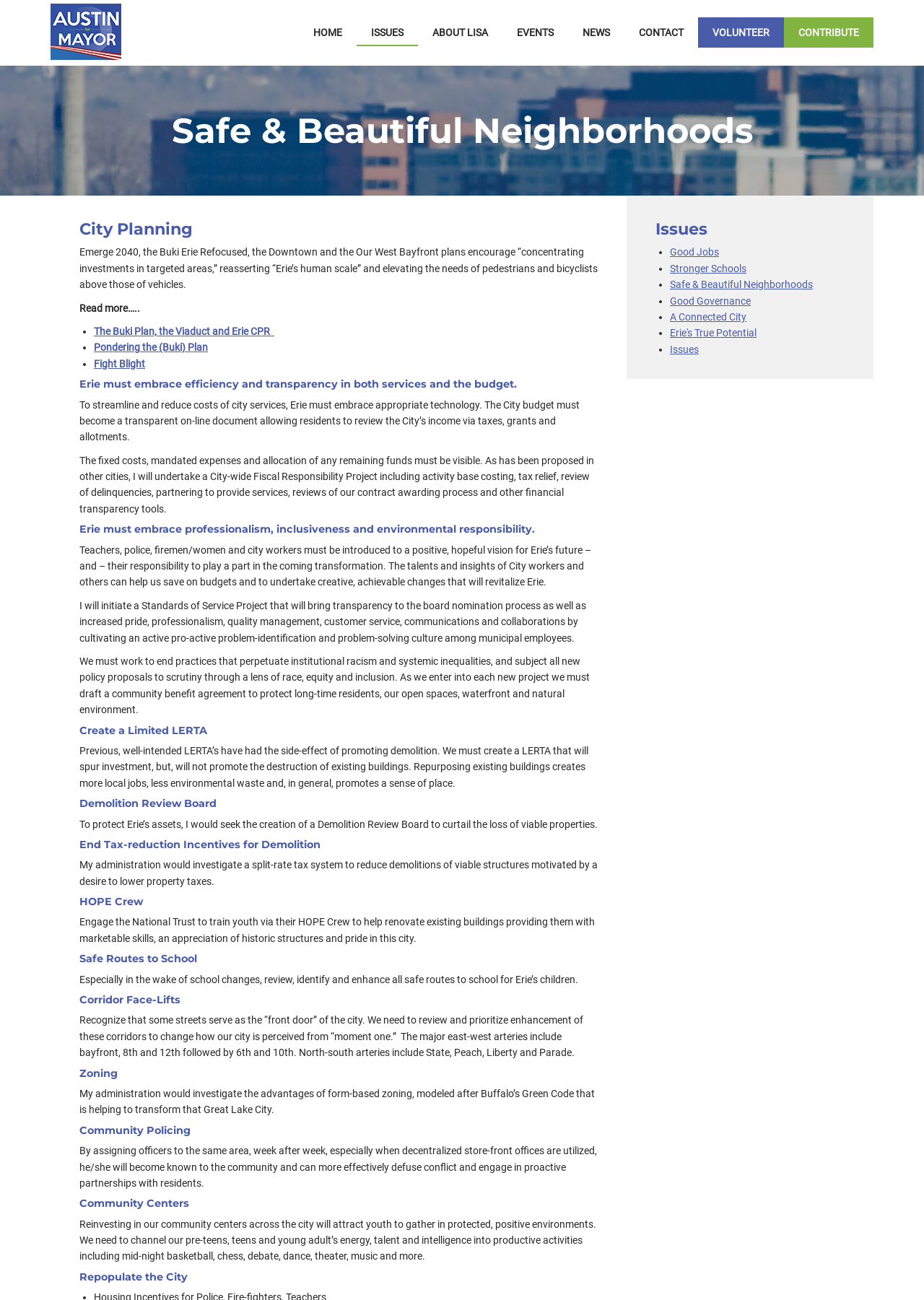Bounding box coordinates should be provided in the format (top-left x, top-left y, bottom-right x, bottom-right y) with all values between 0 and 1. Identify the bounding box for this UI element: Home

[0.339, 0.019, 0.37, 0.031]